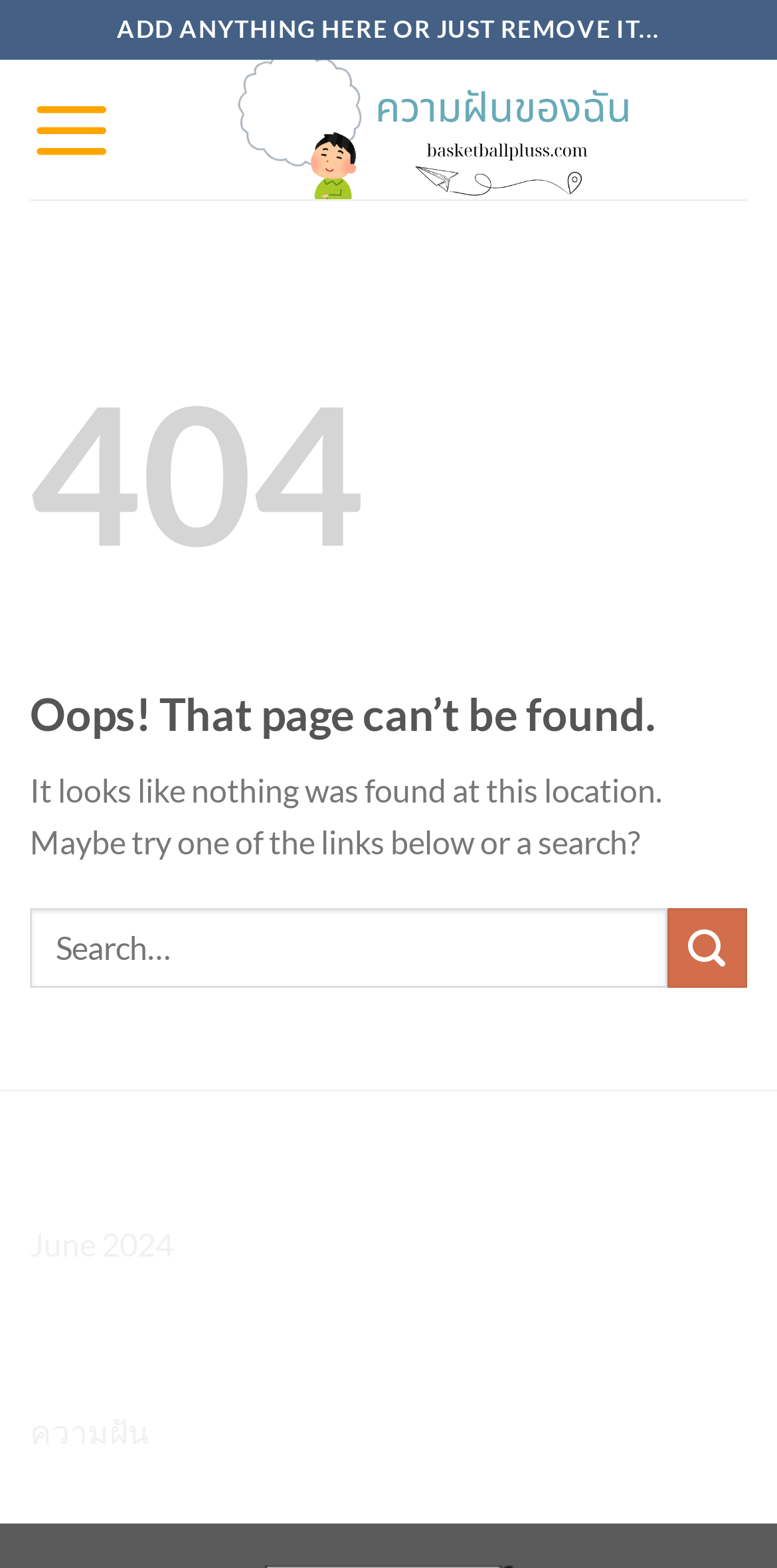Determine the main headline of the webpage and provide its text.

Oops! That page can’t be found.